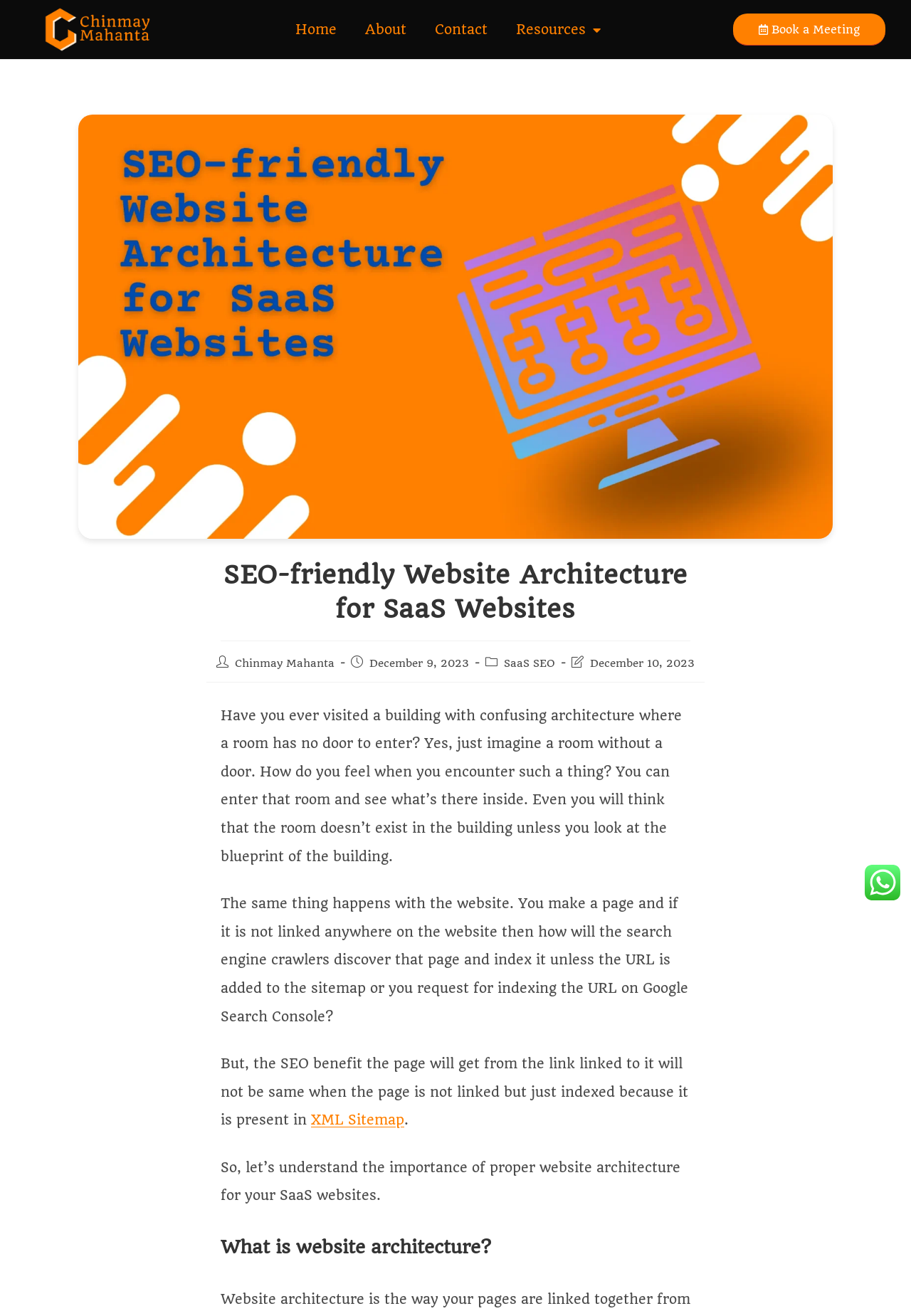Provide a one-word or one-phrase answer to the question:
What is the purpose of XML Sitemap?

To help search engine crawlers discover pages